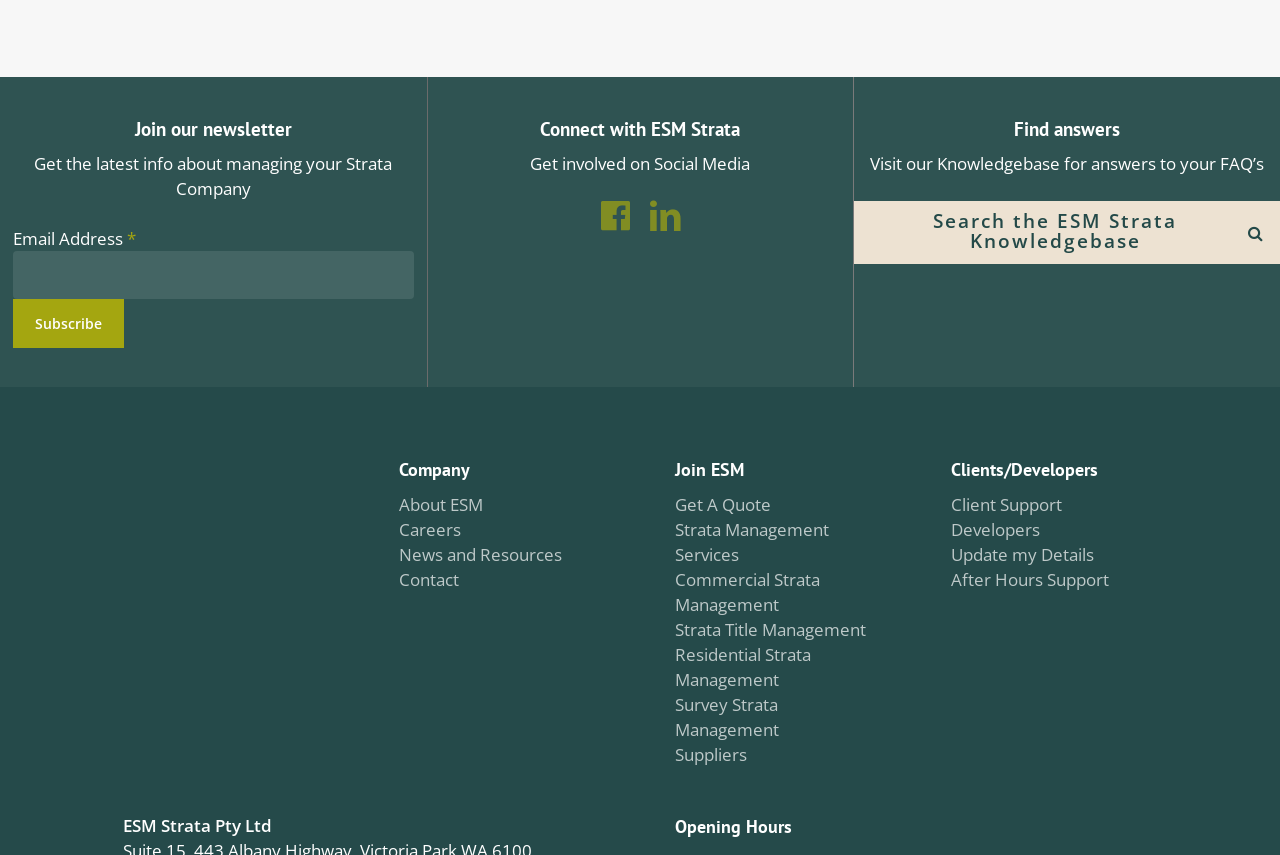What is the purpose of the newsletter?
Please respond to the question with a detailed and thorough explanation.

The purpose of the newsletter can be inferred from the static text 'Get the latest info about managing your Strata Company' which is located near the 'Join our newsletter' heading and the email address input field. This suggests that the newsletter is used to provide updates and information related to managing Strata Companies.